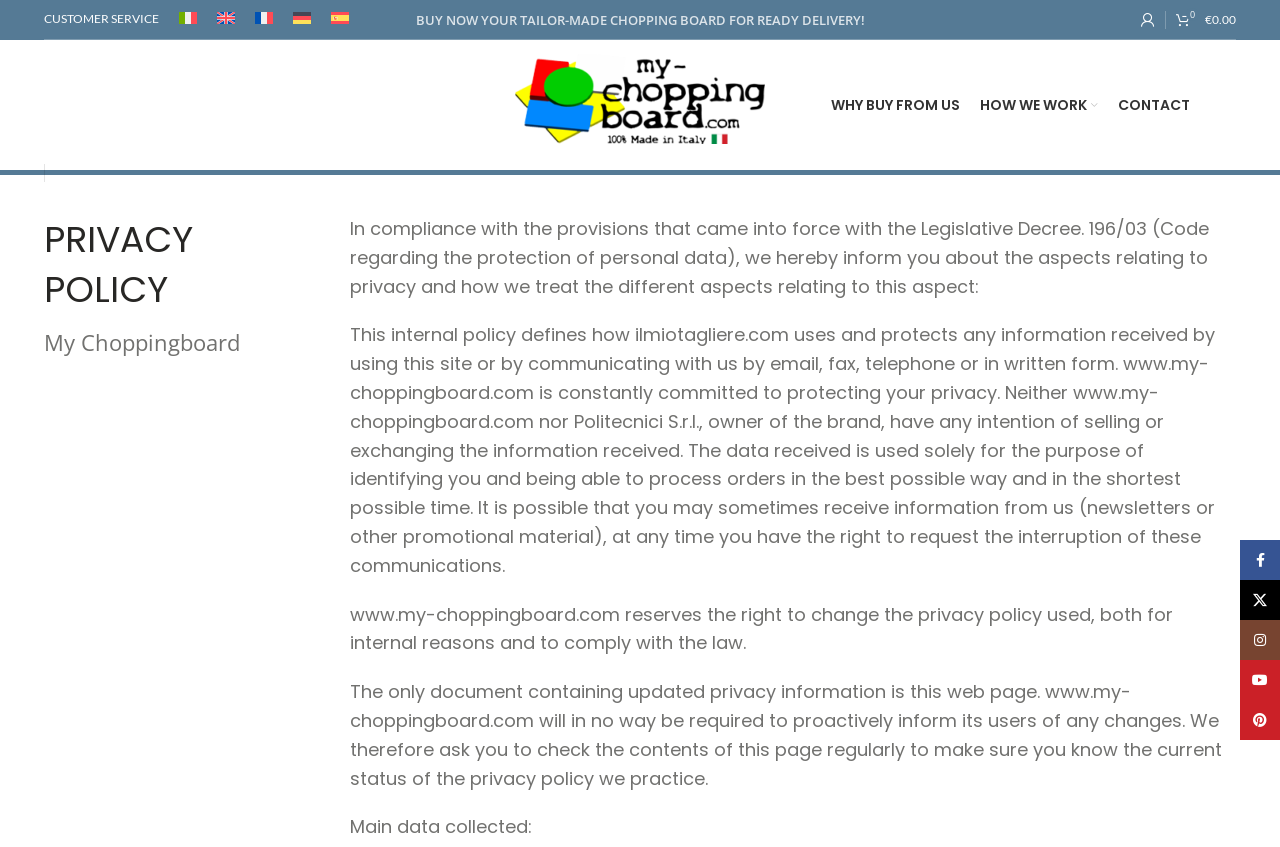Identify the bounding box coordinates of the clickable region to carry out the given instruction: "Click the 'CONTACT' link".

[0.873, 0.1, 0.93, 0.148]